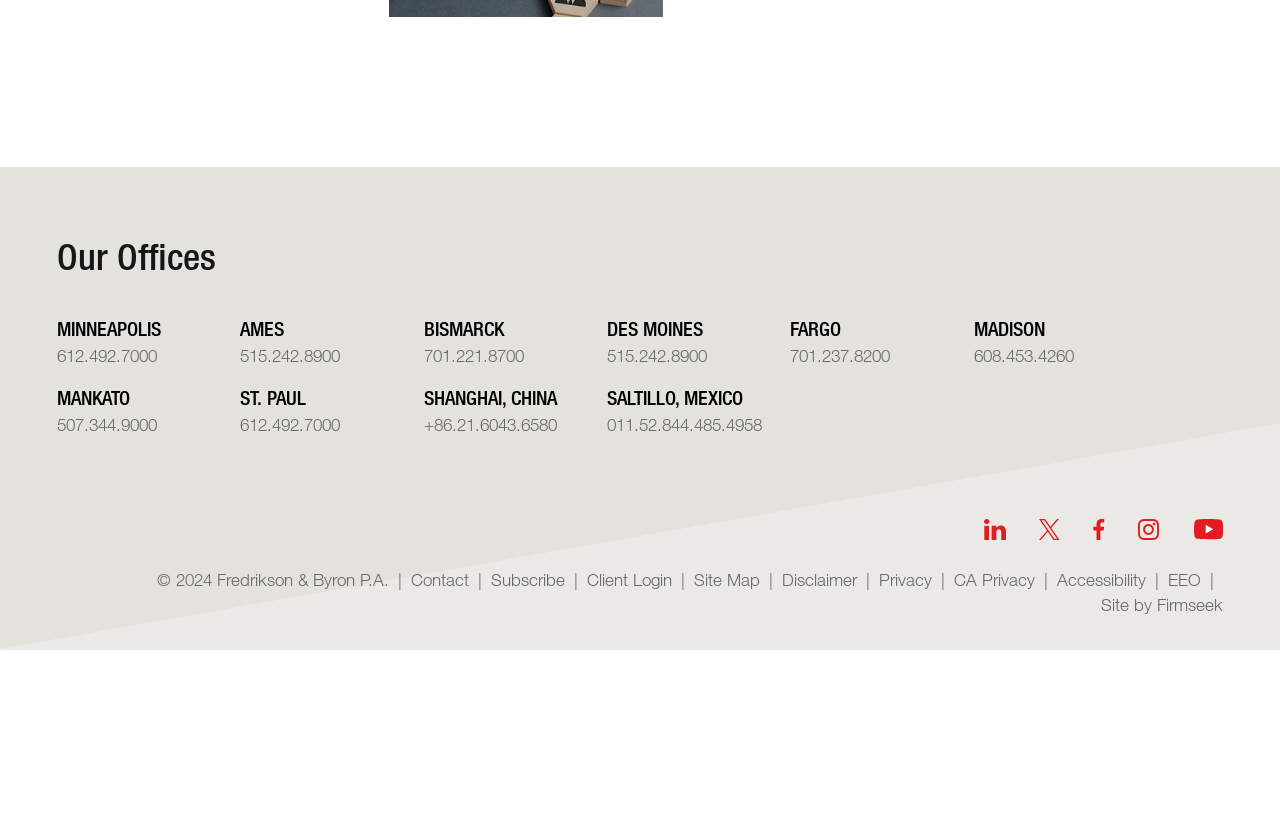Predict the bounding box coordinates of the area that should be clicked to accomplish the following instruction: "Go to Contact page". The bounding box coordinates should consist of four float numbers between 0 and 1, i.e., [left, top, right, bottom].

[0.321, 0.693, 0.366, 0.718]